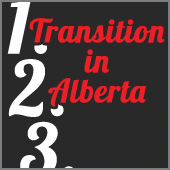What is the purpose of the image?
Using the visual information from the image, give a one-word or short-phrase answer.

To inform and educate